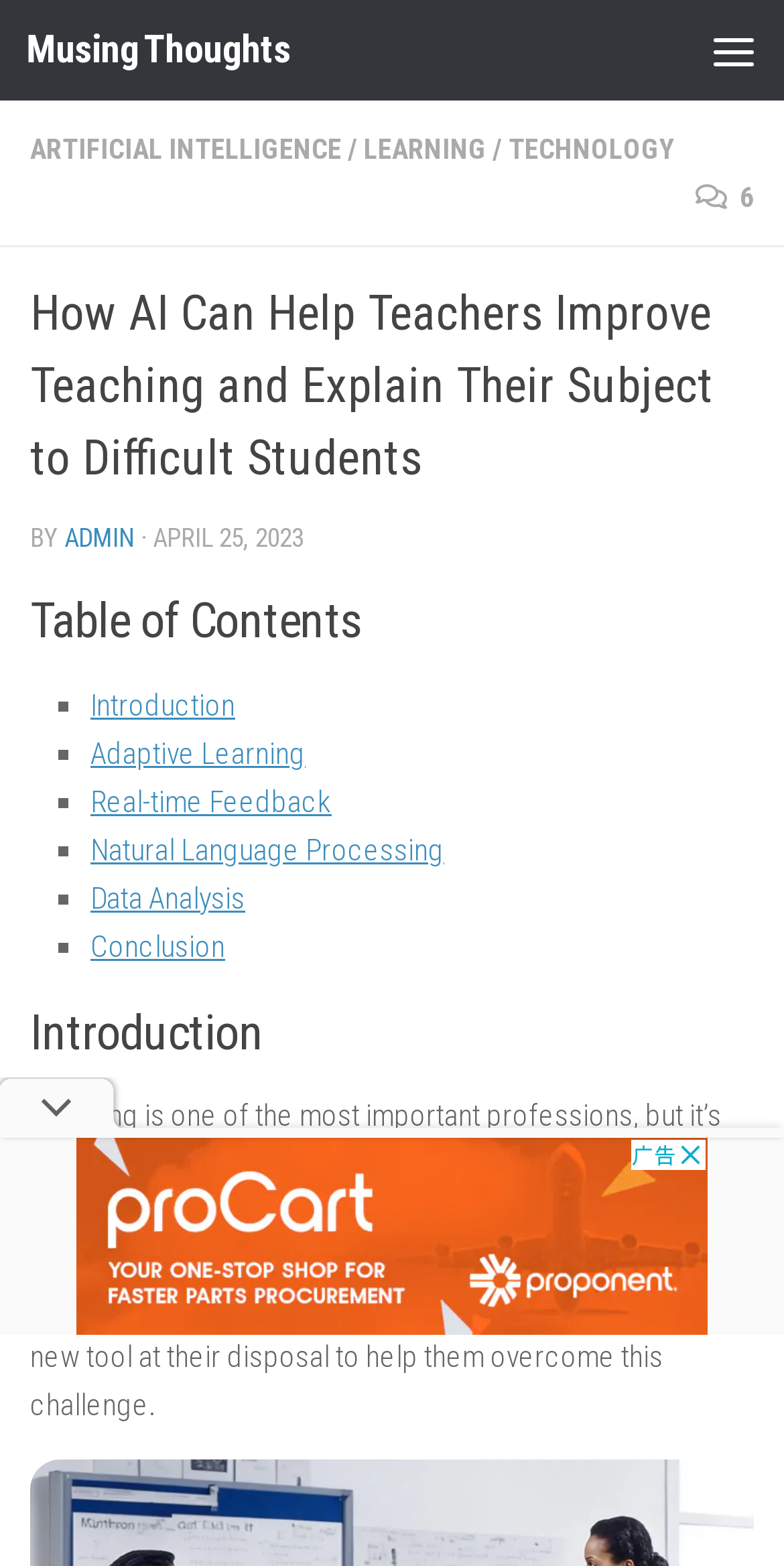Determine the bounding box coordinates of the section I need to click to execute the following instruction: "Read the article by 'ADMIN'". Provide the coordinates as four float numbers between 0 and 1, i.e., [left, top, right, bottom].

[0.082, 0.334, 0.172, 0.353]